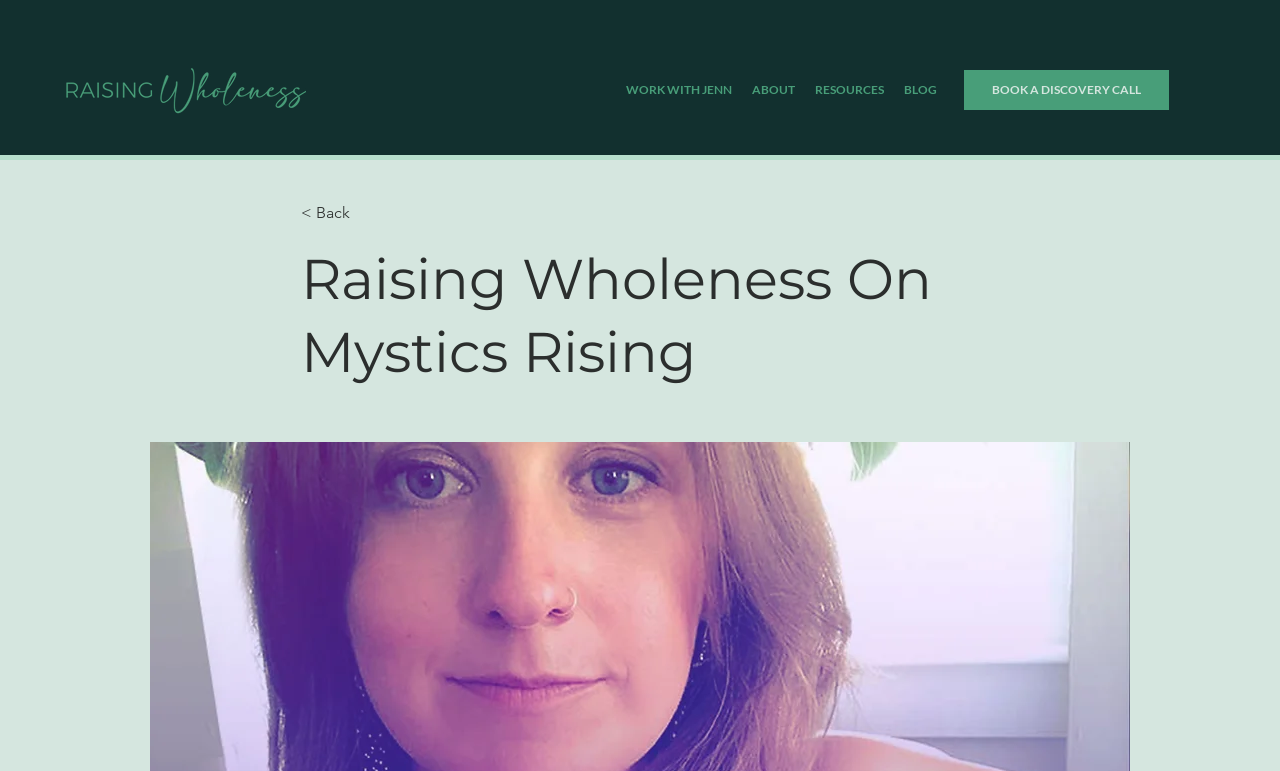What is the text of the heading element?
Use the image to answer the question with a single word or phrase.

Raising Wholeness On Mystics Rising